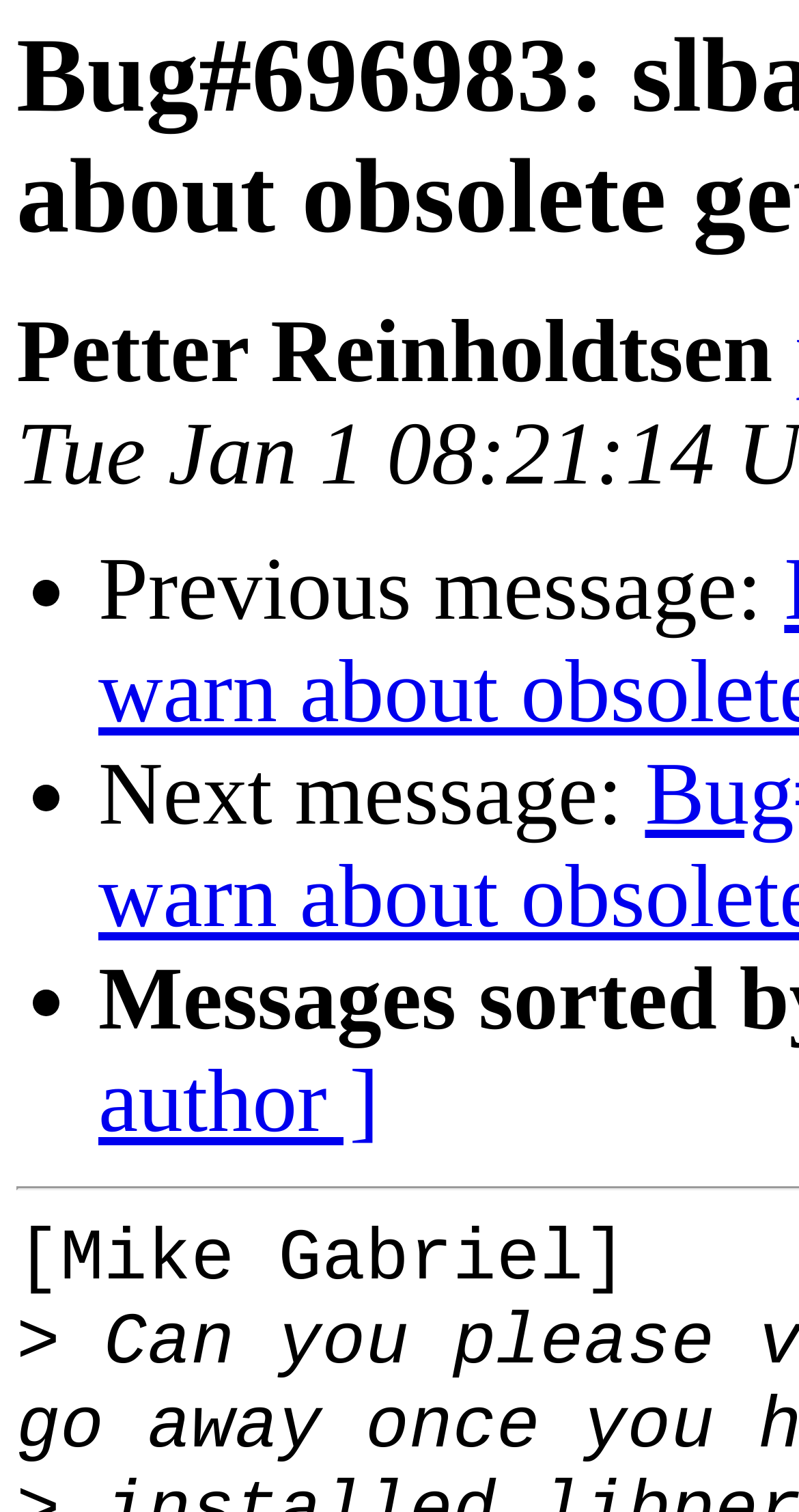Answer the following query with a single word or phrase:
Who is the sender of the current message?

Mike Gabriel